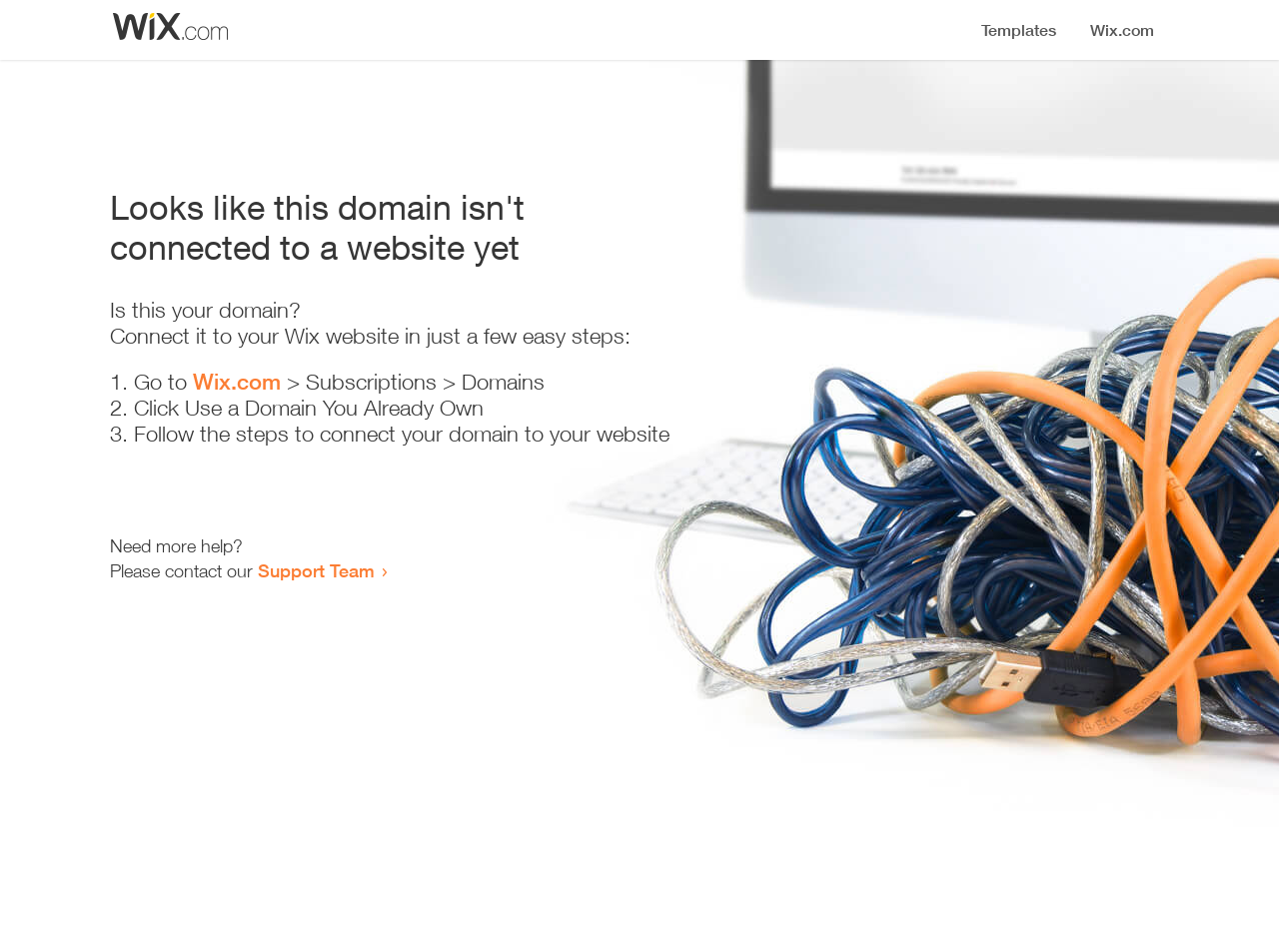What is the current status of this domain? Using the information from the screenshot, answer with a single word or phrase.

Not connected to a website